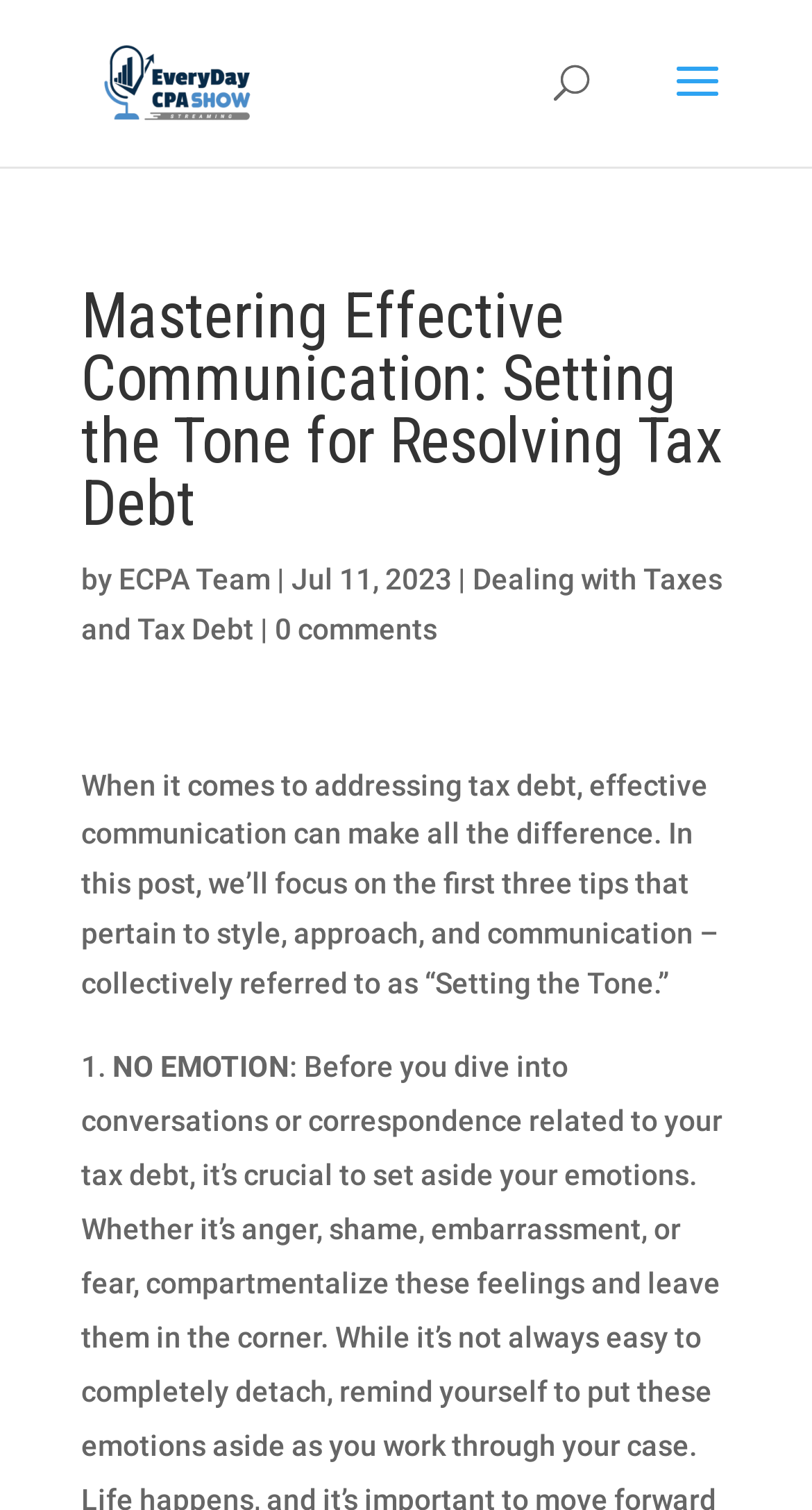What is the primary heading on this webpage?

Mastering Effective Communication: Setting the Tone for Resolving Tax Debt